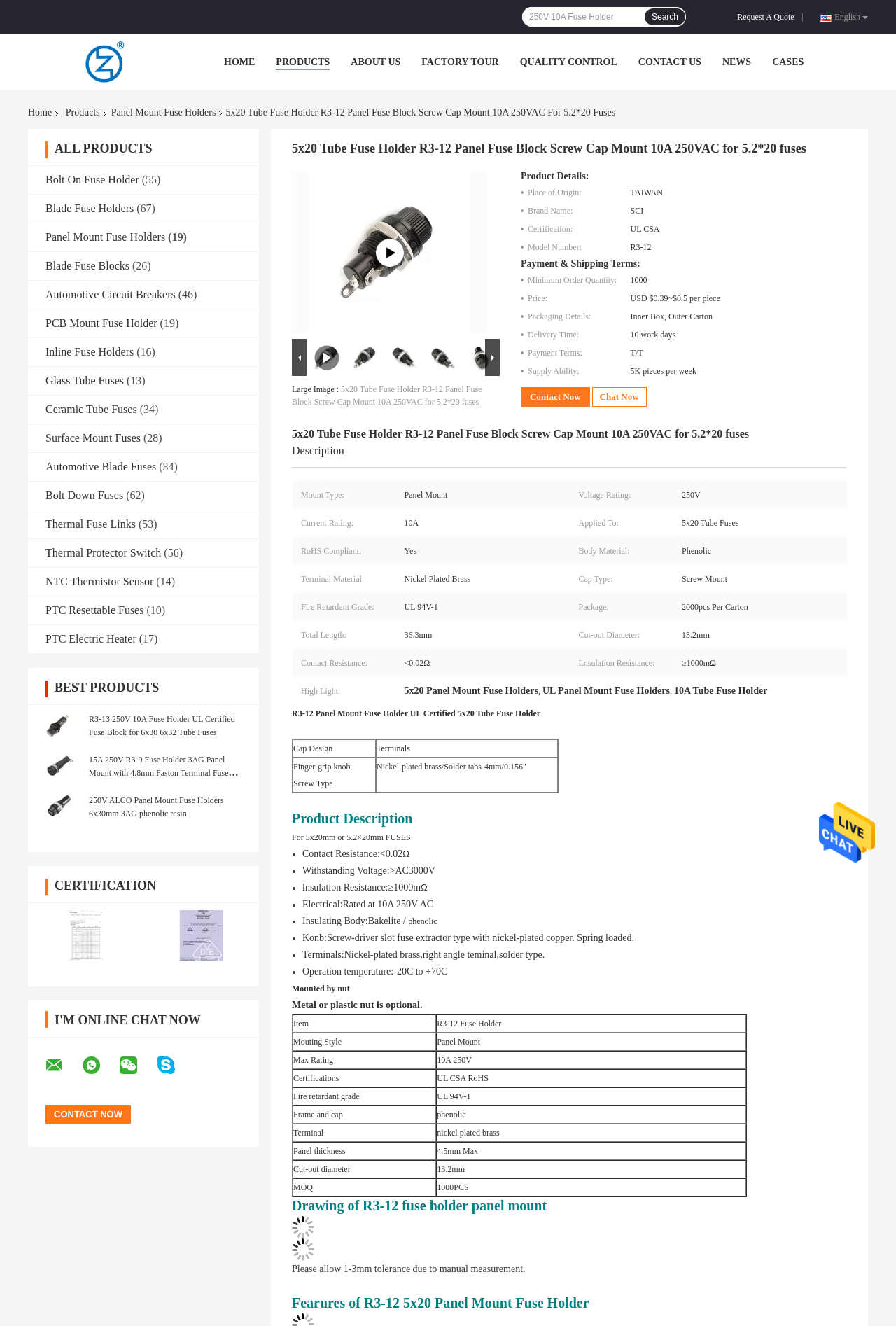Please mark the bounding box coordinates of the area that should be clicked to carry out the instruction: "Request a quote".

[0.823, 0.008, 0.893, 0.017]